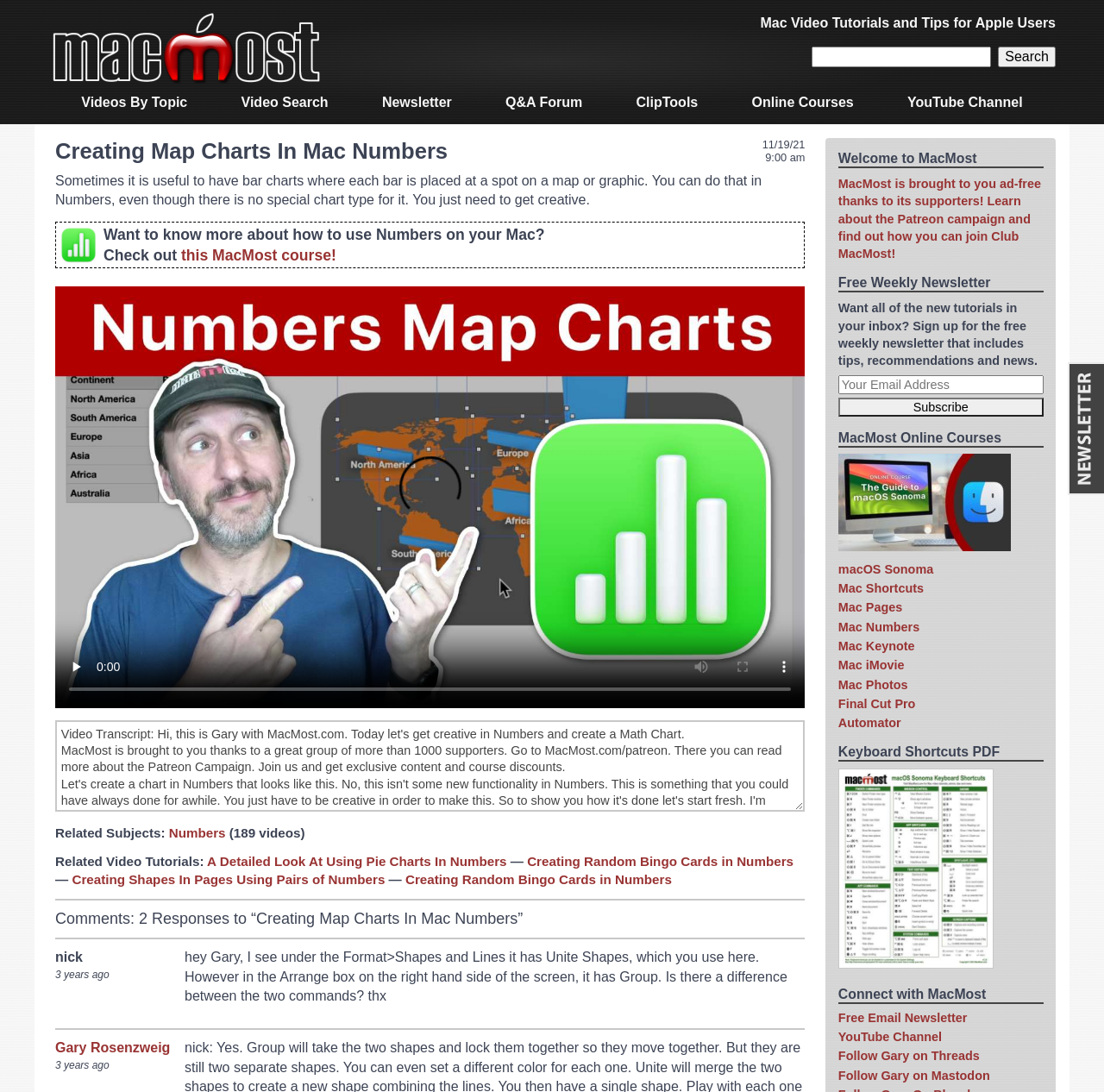Offer a comprehensive description of the webpage’s content and structure.

This webpage is about creating map charts in Mac Numbers. At the top, there is a logo of "MacMost" with a link to the website, accompanied by a search bar and a button to search. Below the logo, there are several links to different topics, including "Videos By Topic", "Video Search", "Newsletter", "Q&A Forum", "ClipTools", "Online Courses", and "YouTube Channel".

The main content of the webpage is divided into two sections. On the left side, there is a heading "Creating Map Charts In Mac Numbers" followed by a brief introduction to the topic. Below the introduction, there is an image and a paragraph of text explaining how to create map charts in Mac Numbers. There is also a link to a MacMost course for those who want to learn more about using Numbers on their Mac.

Below the main content, there is a video player with a play button, mute button, and a full-screen button. The video is about creating map charts in Mac Numbers. There is also a related video section with links to other video tutorials on related topics.

On the right side of the webpage, there is a section with a heading "Welcome to MacMost" followed by a link to learn about the Patreon campaign and join Club MacMost. Below this section, there are links to free weekly newsletters, MacMost online courses, and keyboard shortcuts PDF. There is also a section to connect with MacMost through social media platforms like YouTube, Threads, and Mastodon.

At the bottom of the webpage, there is a comments section with two responses to the article "Creating Map Charts In Mac Numbers". Each comment includes the name of the commenter, the date of the comment, and the comment itself.